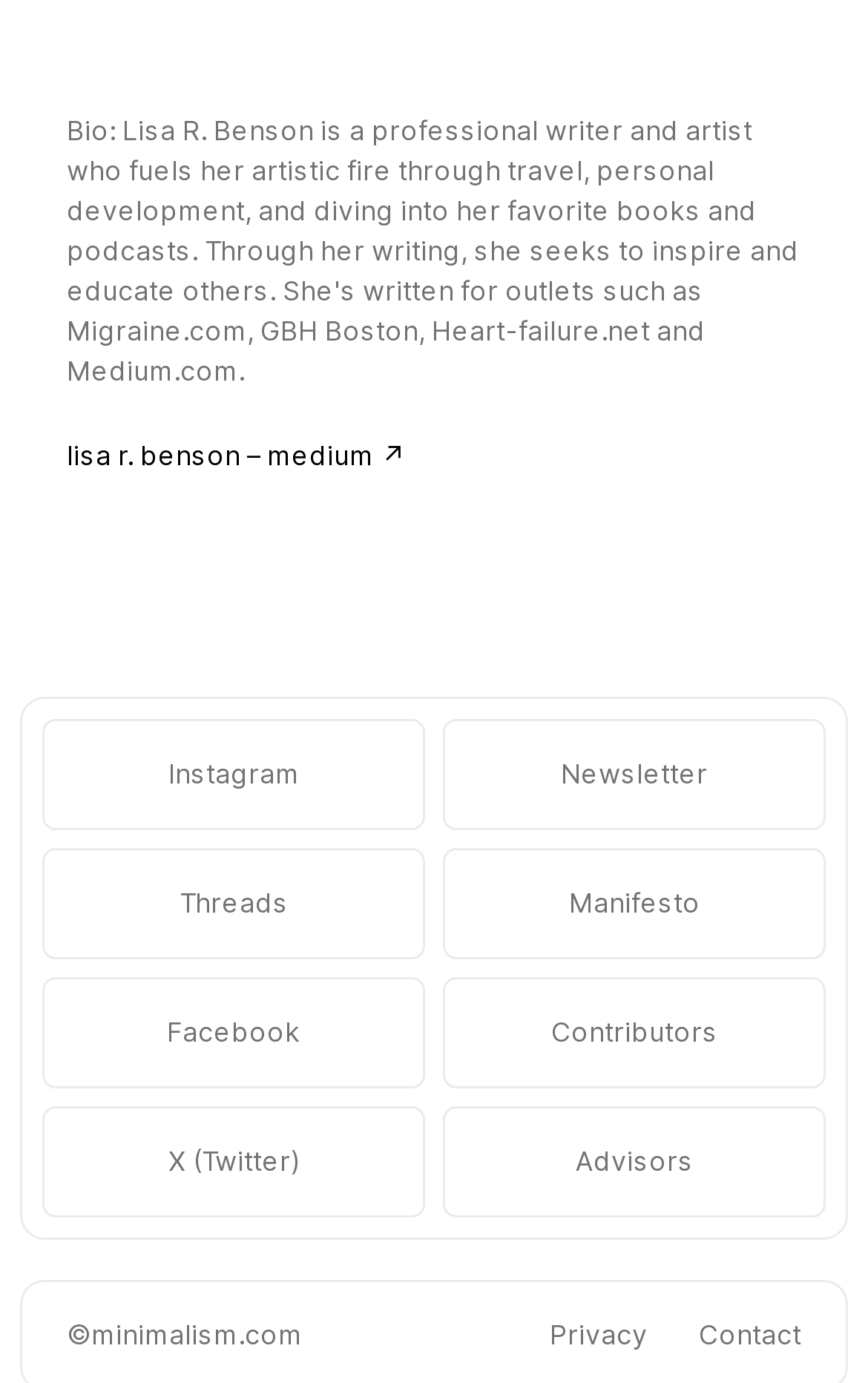Please locate the bounding box coordinates of the region I need to click to follow this instruction: "visit lisa r. benson's medium page".

[0.077, 0.315, 0.467, 0.344]